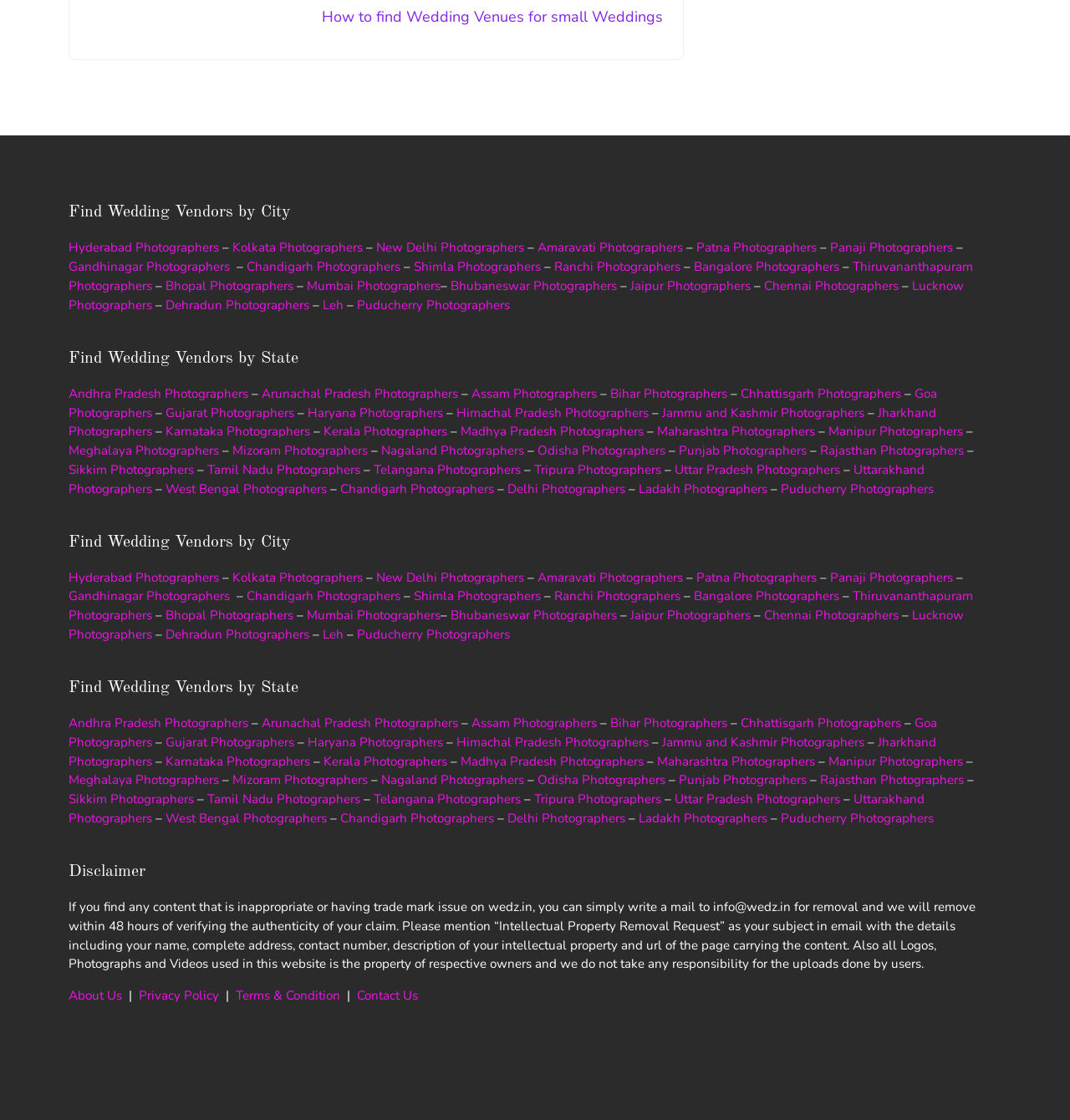Identify the coordinates of the bounding box for the element described below: "Amaravati Photographers". Return the coordinates as four float numbers between 0 and 1: [left, top, right, bottom].

[0.502, 0.214, 0.641, 0.229]